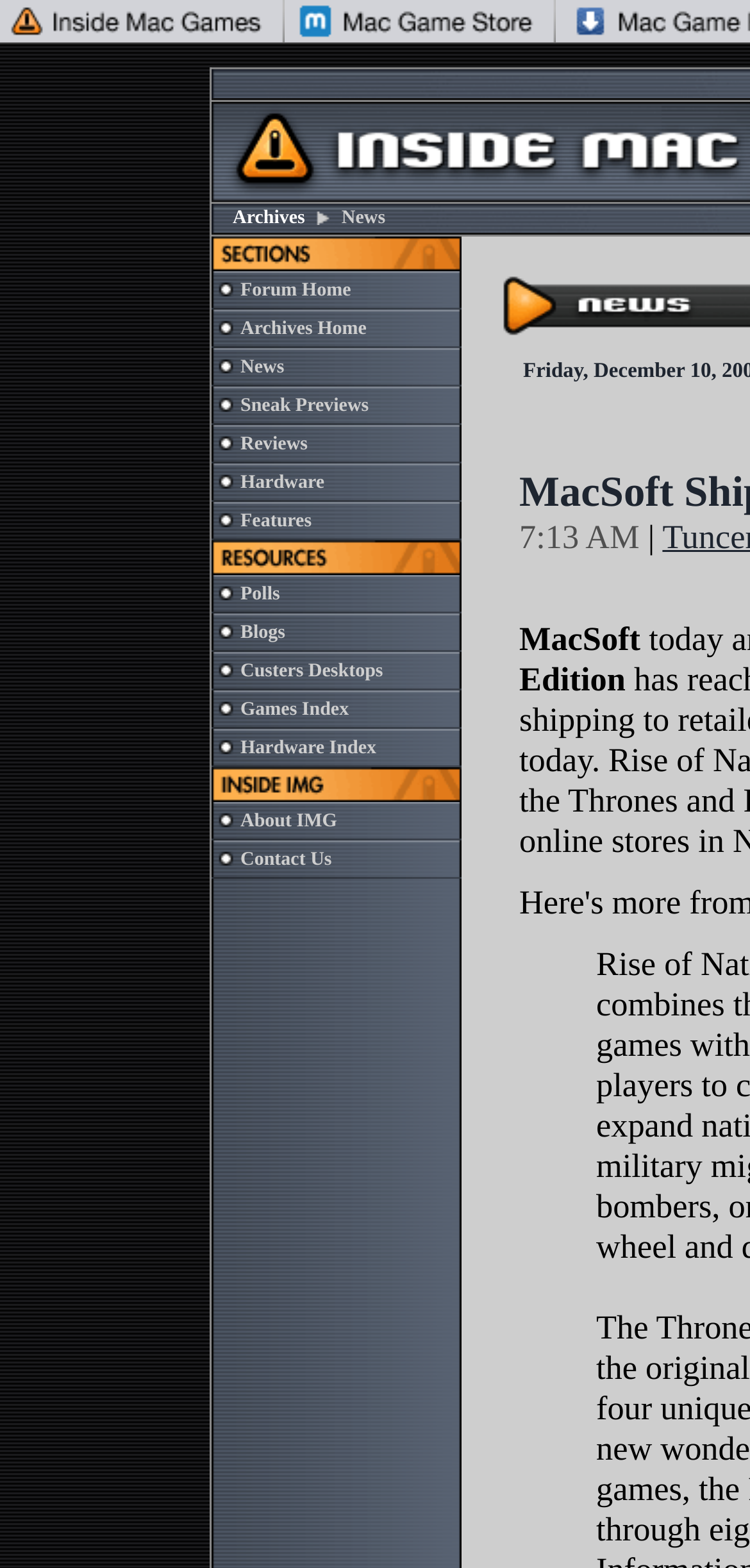What is the function of the images in the table?
Kindly answer the question with as much detail as you can.

The images in the table do not have any descriptive text, and they are not links. Therefore, it is likely that they are used to decorate or illustrate the different sections of the website, making the table more visually appealing.